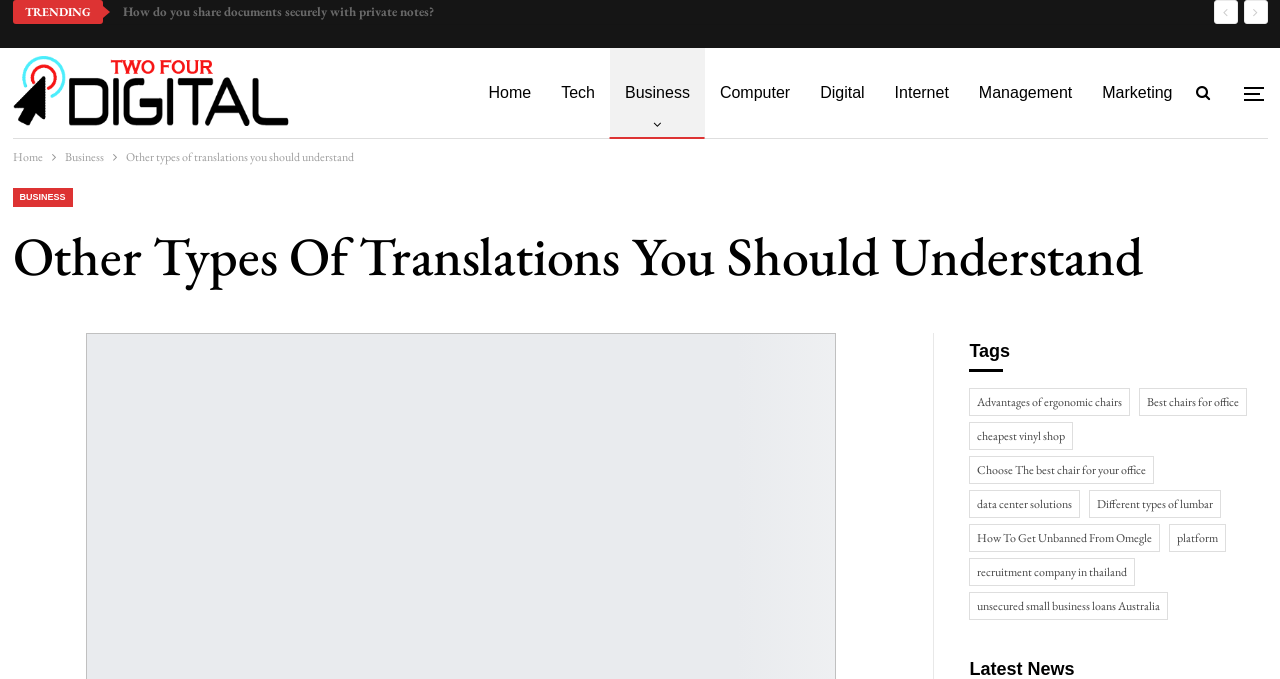Extract the heading text from the webpage.

Other Types Of Translations You Should Understand